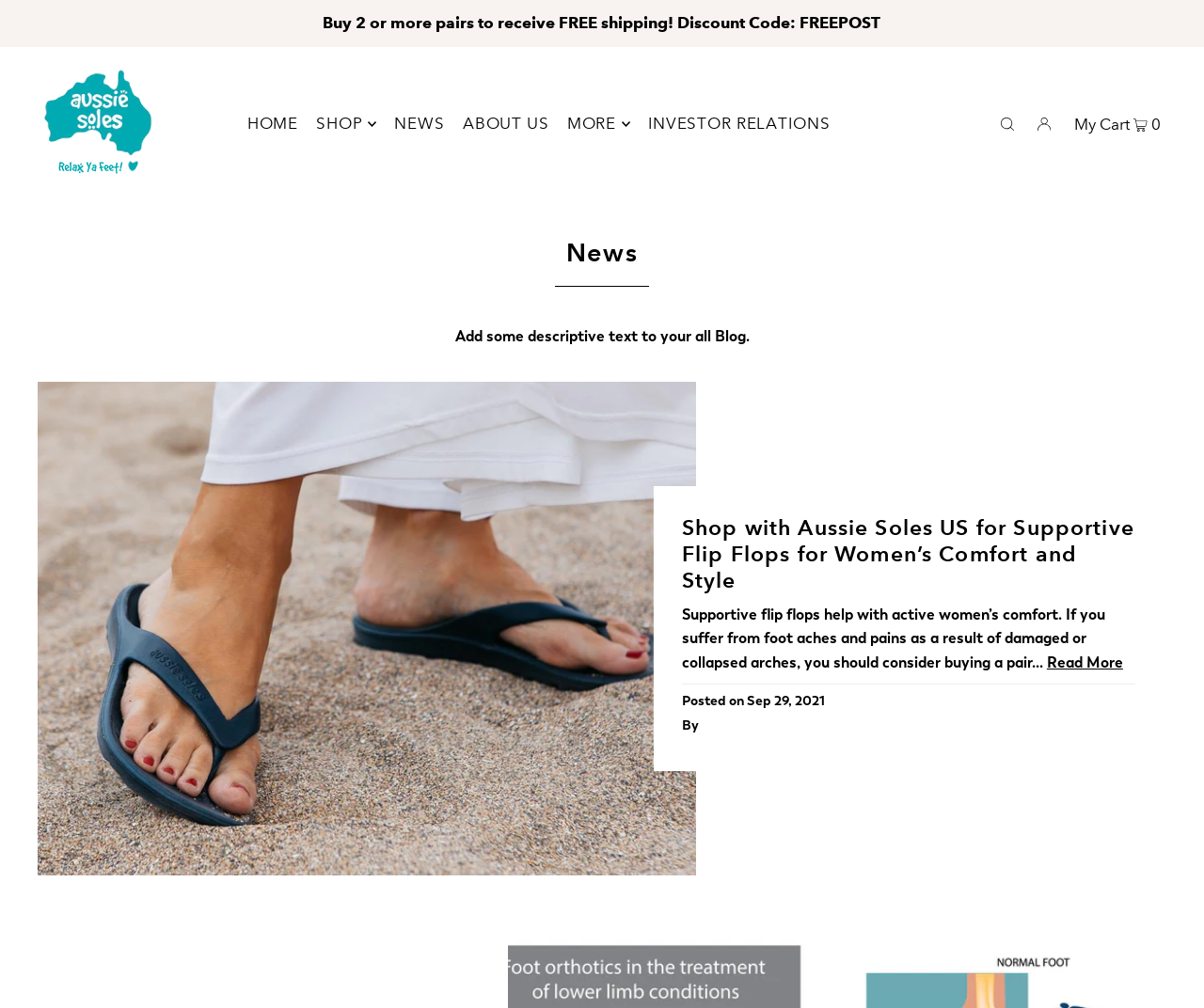Using the information in the image, give a detailed answer to the following question: What is the discount code for free shipping?

The discount code for free shipping can be found in the static text element 'Buy 2 or more pairs to receive FREE shipping! Discount Code: FREEPOST' which is located at the top of the webpage.